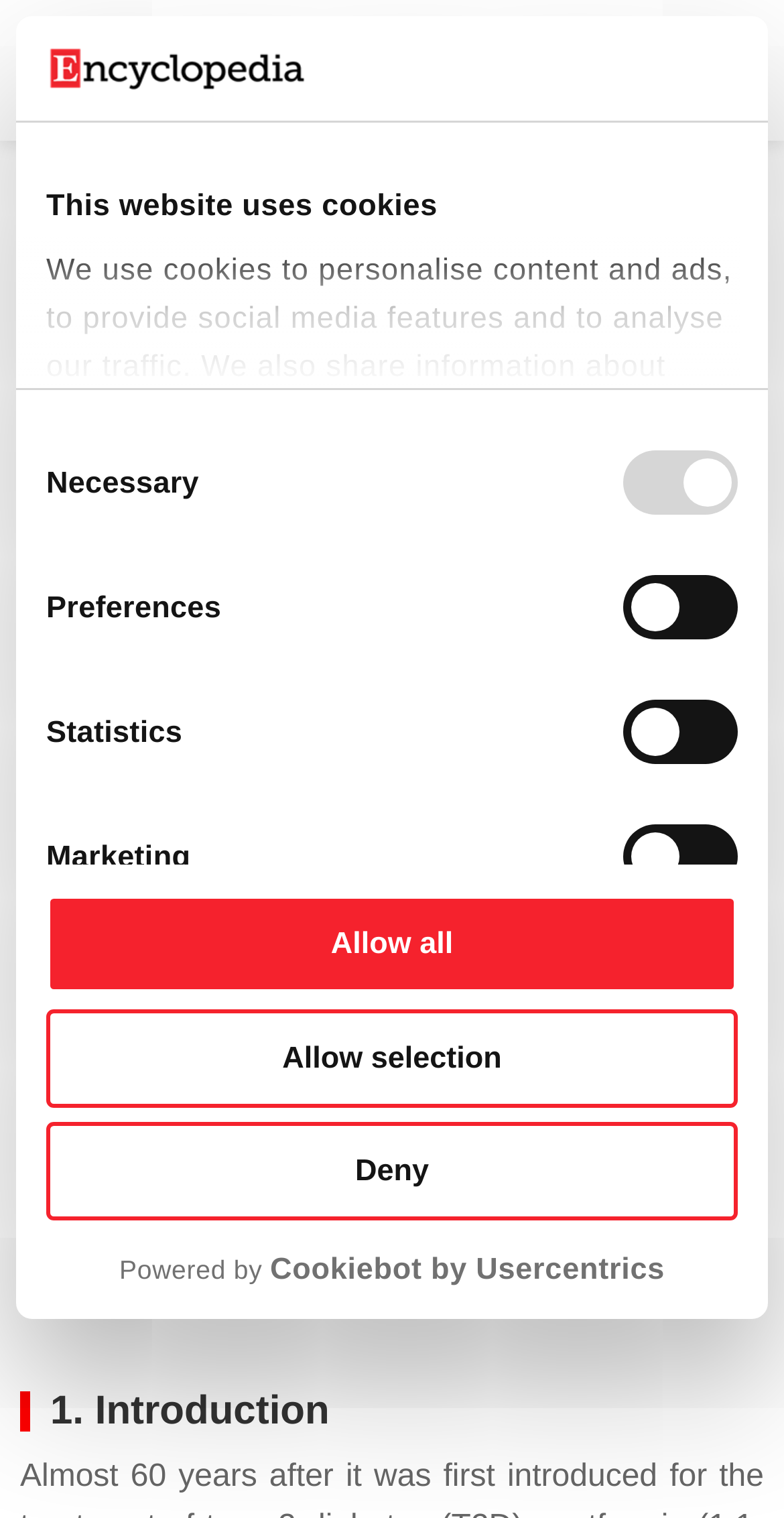What is the current version status of this entry?
Using the image, answer in one word or phrase.

Old version